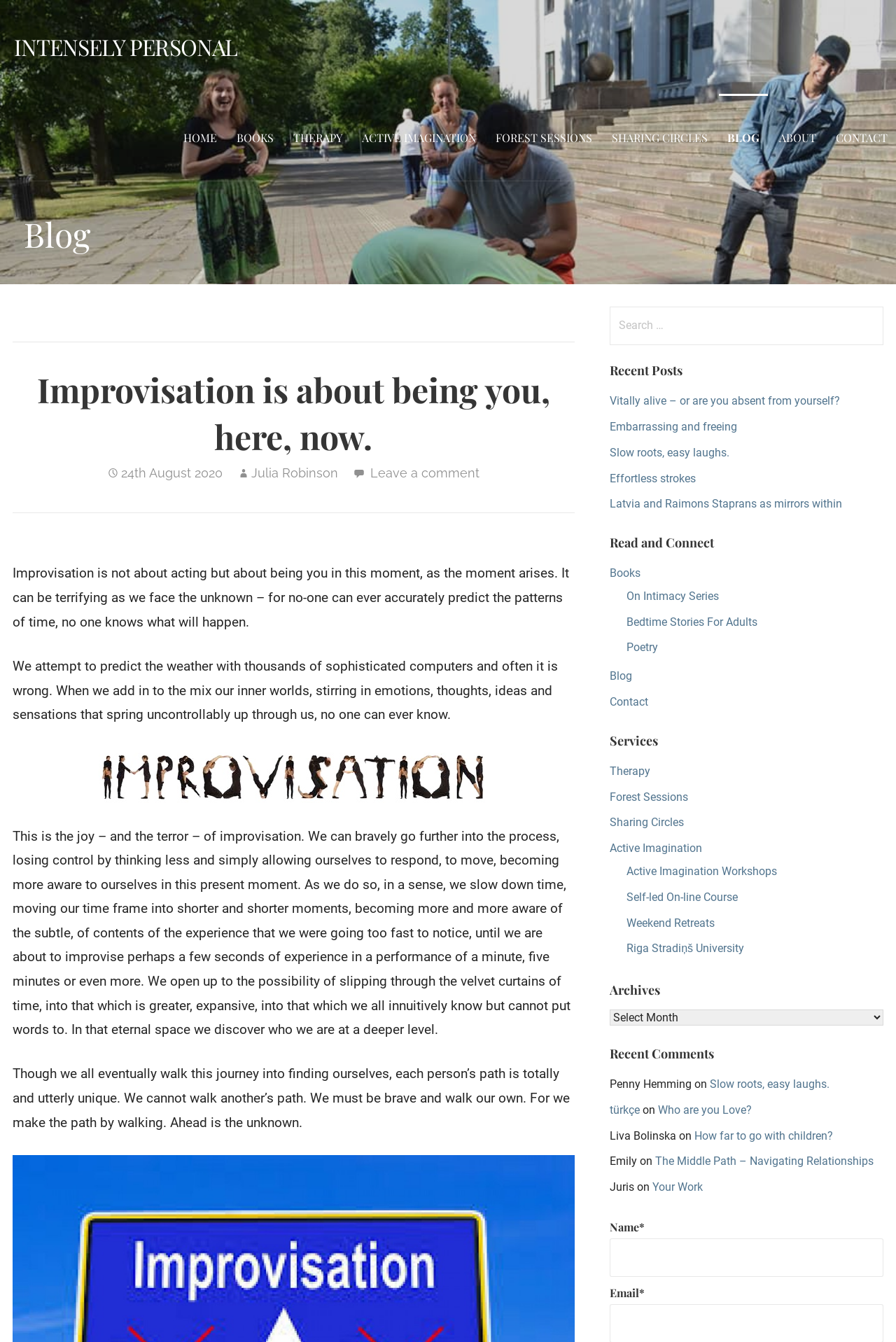Highlight the bounding box coordinates of the element you need to click to perform the following instruction: "Contact the author."

[0.923, 0.07, 1.0, 0.135]